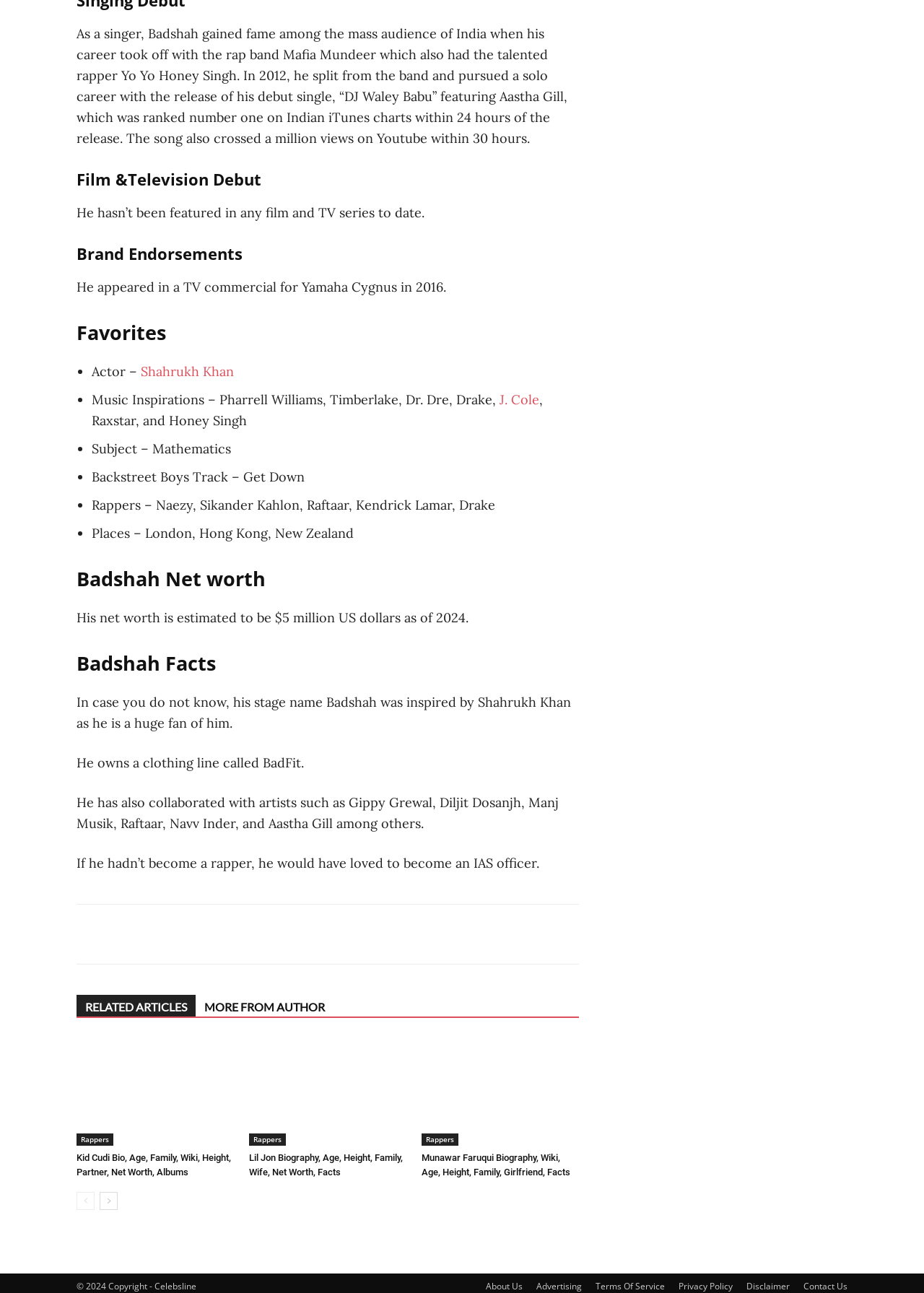What is the name of Badshah's clothing line?
Examine the image and provide an in-depth answer to the question.

The webpage mentions that Badshah owns a clothing line called BadFit, which is stated in the 'Badshah Facts' section.